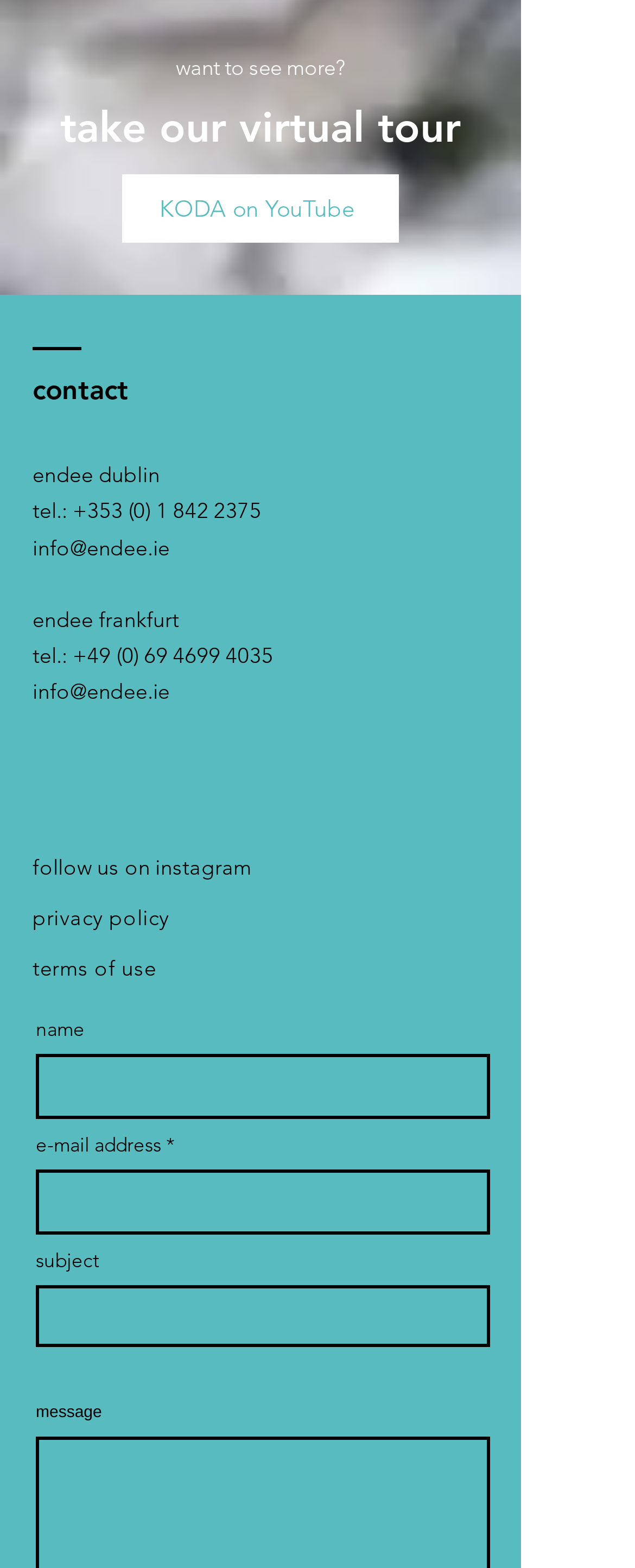Locate the bounding box coordinates of the element that should be clicked to fulfill the instruction: "click on 'KODA on YouTube'".

[0.192, 0.112, 0.628, 0.155]